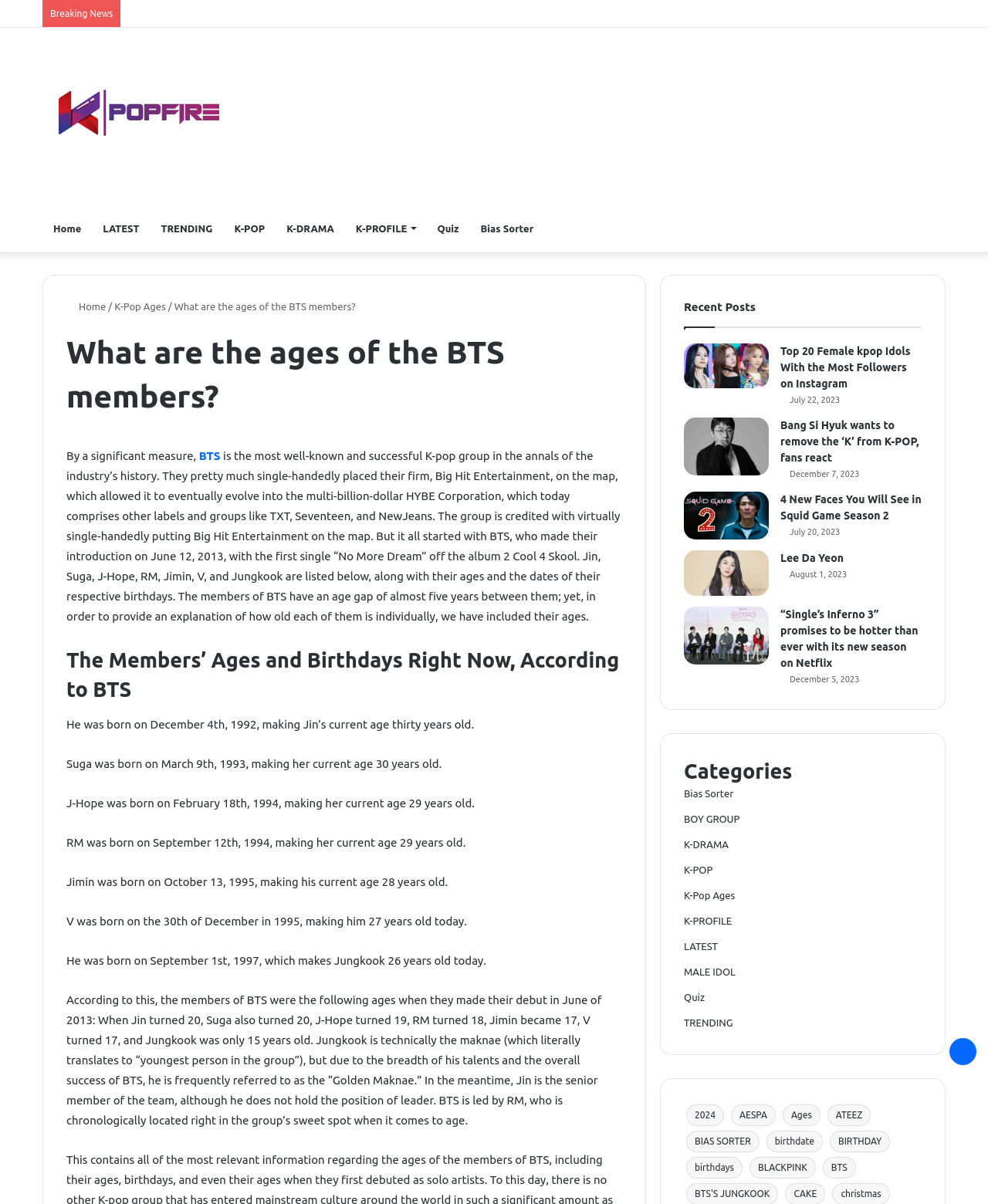Please determine the bounding box coordinates of the element to click on in order to accomplish the following task: "View the 'Recent Posts'". Ensure the coordinates are four float numbers ranging from 0 to 1, i.e., [left, top, right, bottom].

[0.692, 0.249, 0.765, 0.26]